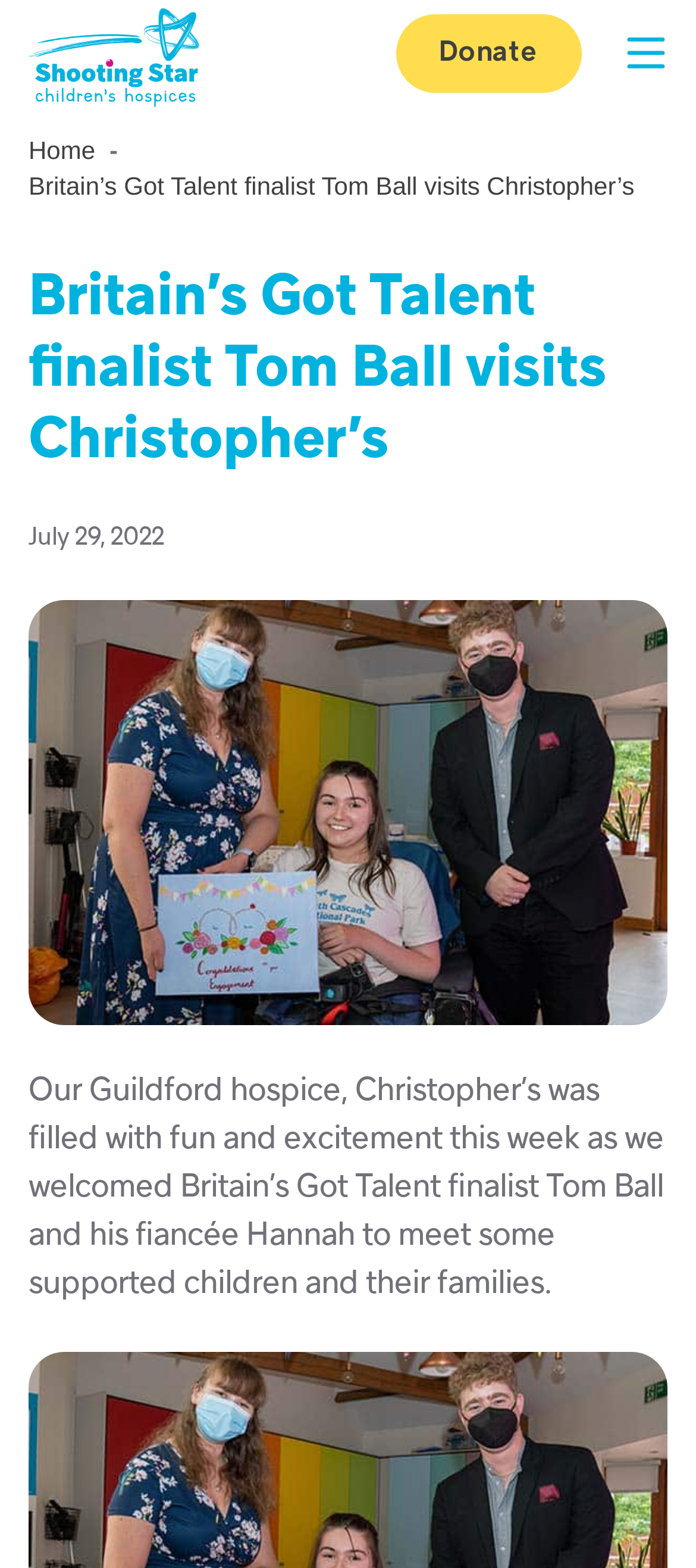Give an extensive and precise description of the webpage.

The webpage is about Britain's Got Talent finalist Tom Ball's visit to Christopher's, a hospice in Guildford. At the top left of the page, there is a link to "Shooting Star Children's Hospices" accompanied by an image. Below this, there is a navigation menu, also known as a breadcrumb, which includes a link to the "Home" page. 

To the right of the navigation menu, there is a link to "Donate" and a button to "Open menu" which is accompanied by an image. The button is located at the top right corner of the page.

The main content of the page is a news article about Tom Ball's visit. The title of the article, "Britain's Got Talent finalist Tom Ball visits Christopher's", is displayed prominently in the middle of the page. Below the title, there is a date, "July 29, 2022", and a paragraph of text that summarizes the visit, describing how Tom Ball and his fiancée Hannah met with supported children and their families at the hospice.